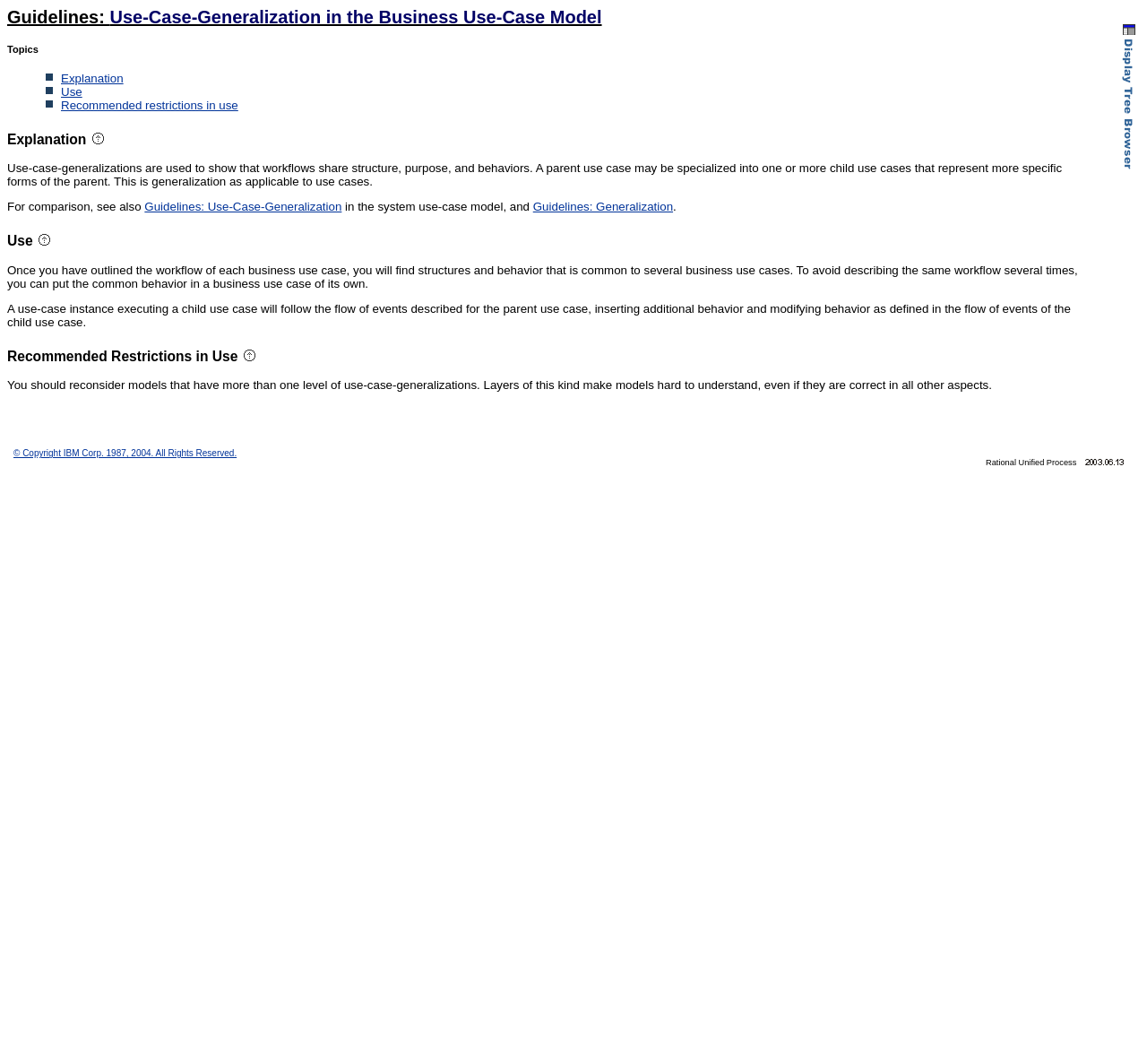Identify the bounding box coordinates of the element to click to follow this instruction: 'Click on 'To top of page''. Ensure the coordinates are four float values between 0 and 1, provided as [left, top, right, bottom].

[0.079, 0.123, 0.099, 0.138]